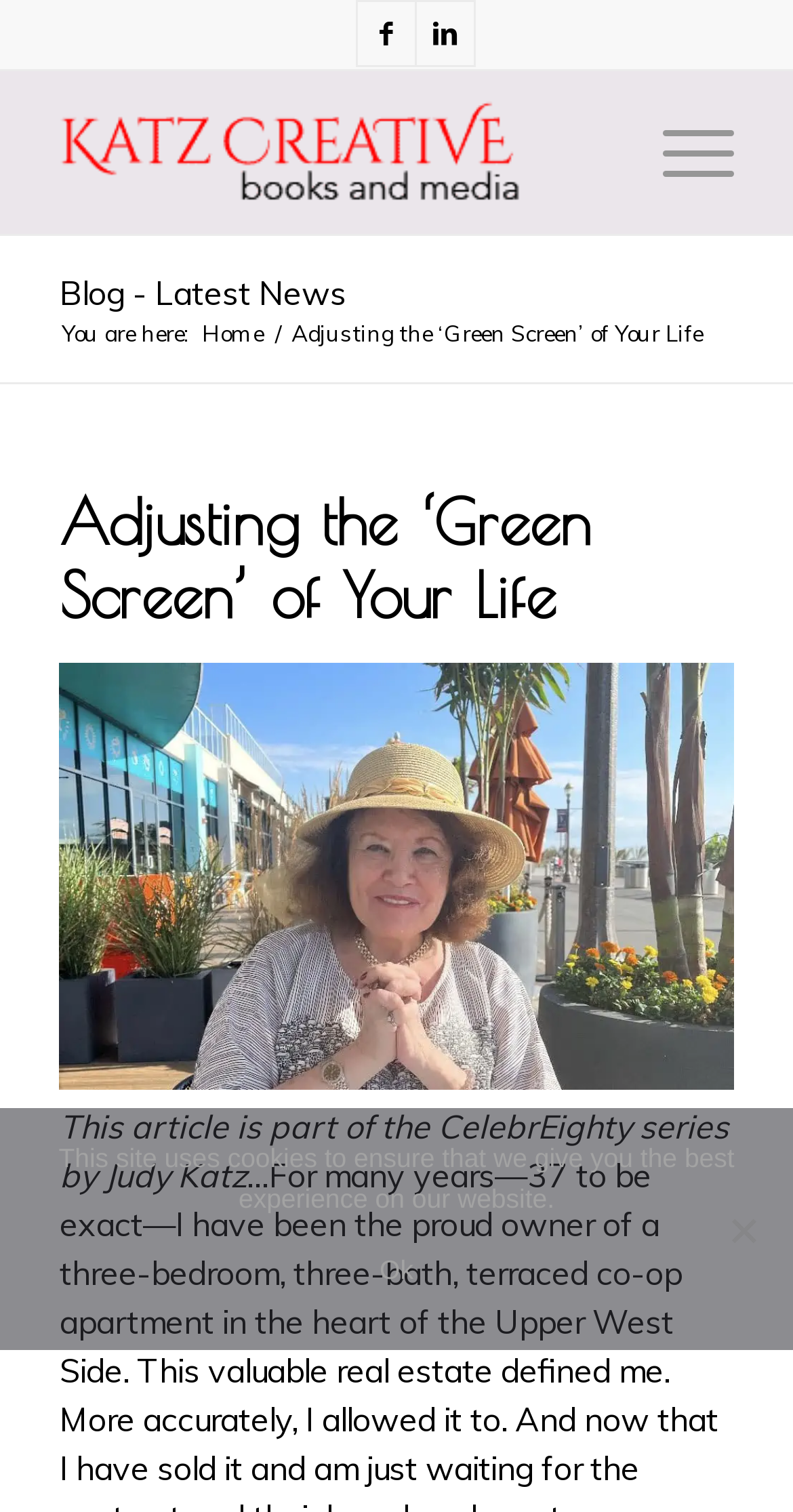Describe all the key features of the webpage in detail.

The webpage appears to be a blog article titled "Adjusting the ‘Green Screen’ of Your Life" by Judy Katz, part of the CelebrEighty series. At the top, there are social media links to Facebook and LinkedIn, positioned side by side, taking up about a quarter of the screen width. Below them, a logo of Katz Creative Books and Media is displayed, accompanied by an image.

On the top-right corner, a menu item is located, which can be expanded to reveal more options. Below the logo, there is a navigation section with a "You are here:" indicator, followed by a "Home" link and a breadcrumb trail showing the current article title.

The main content of the article is divided into sections. The title "Adjusting the ‘Green Screen’ of Your Life" is displayed prominently, followed by an image of Judy Katz. The article text begins with the phrase "This article is part of the CelebrEighty series by..."

At the bottom of the page, a cookie notice dialog is displayed, informing users that the site uses cookies to ensure the best experience. The dialog contains a brief message, an "Ok" button, and a "No" option.